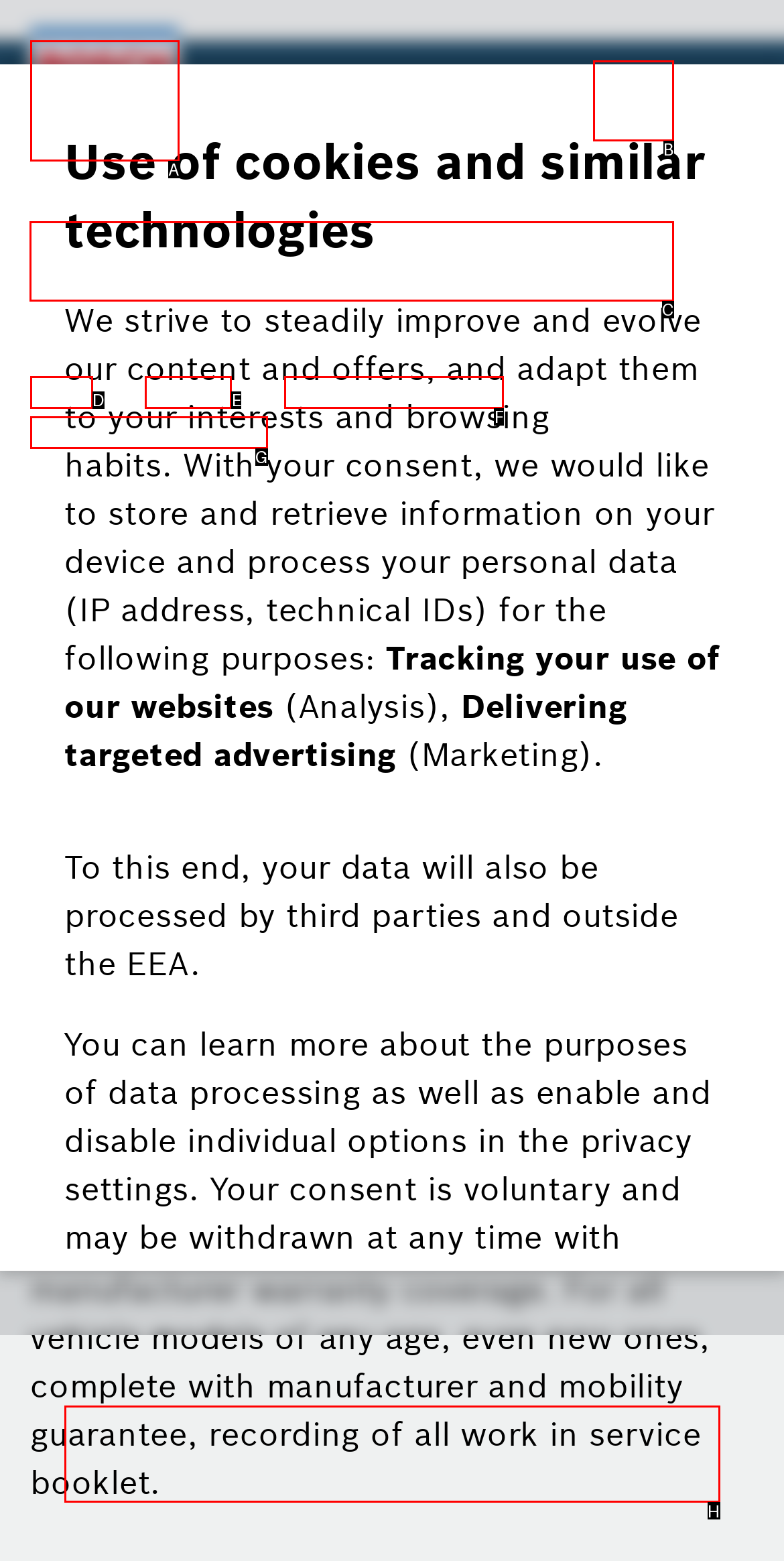Tell me which one HTML element I should click to complete this task: Search for a workshop Answer with the option's letter from the given choices directly.

C